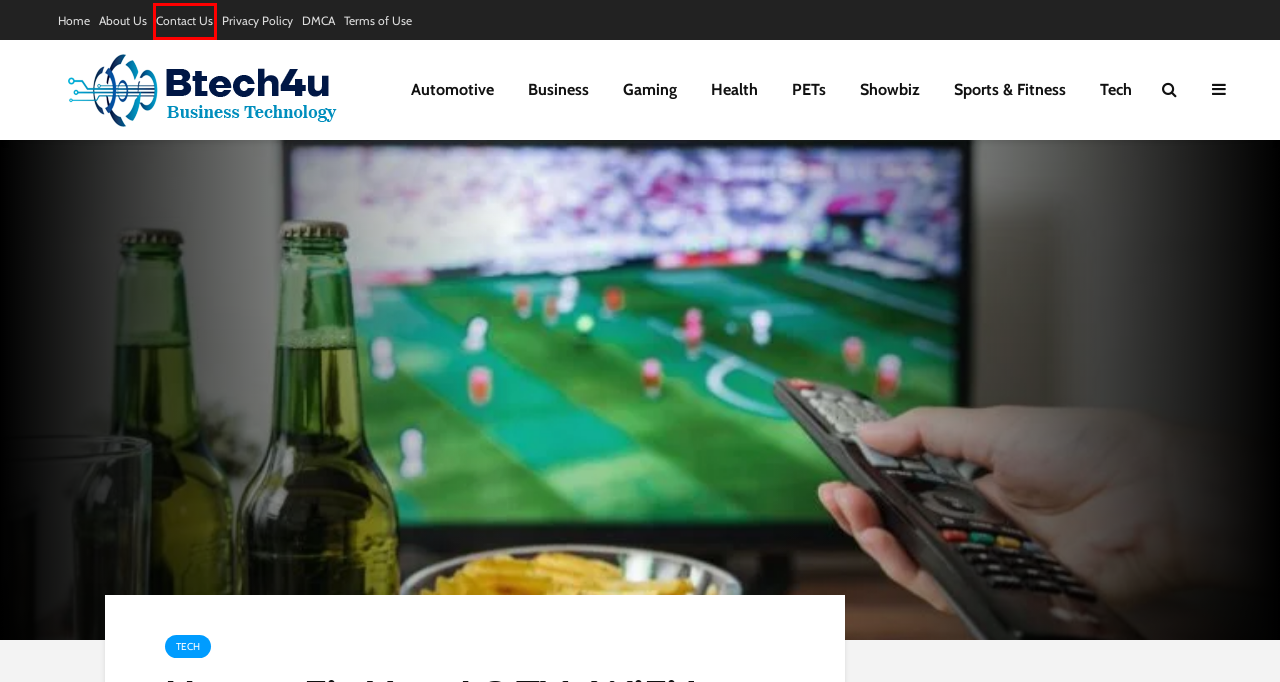You have a screenshot of a webpage with a red bounding box highlighting a UI element. Your task is to select the best webpage description that corresponds to the new webpage after clicking the element. Here are the descriptions:
A. Contact Us
B. Automotive Archives - Business Technology
C. Showbiz Archives - Business Technology
D. Terms of Use
E. Gaming Archives - Business Technology
F. Privacy Policy
G. DMCA - Business Technology
H. About Us - Business Technology

A